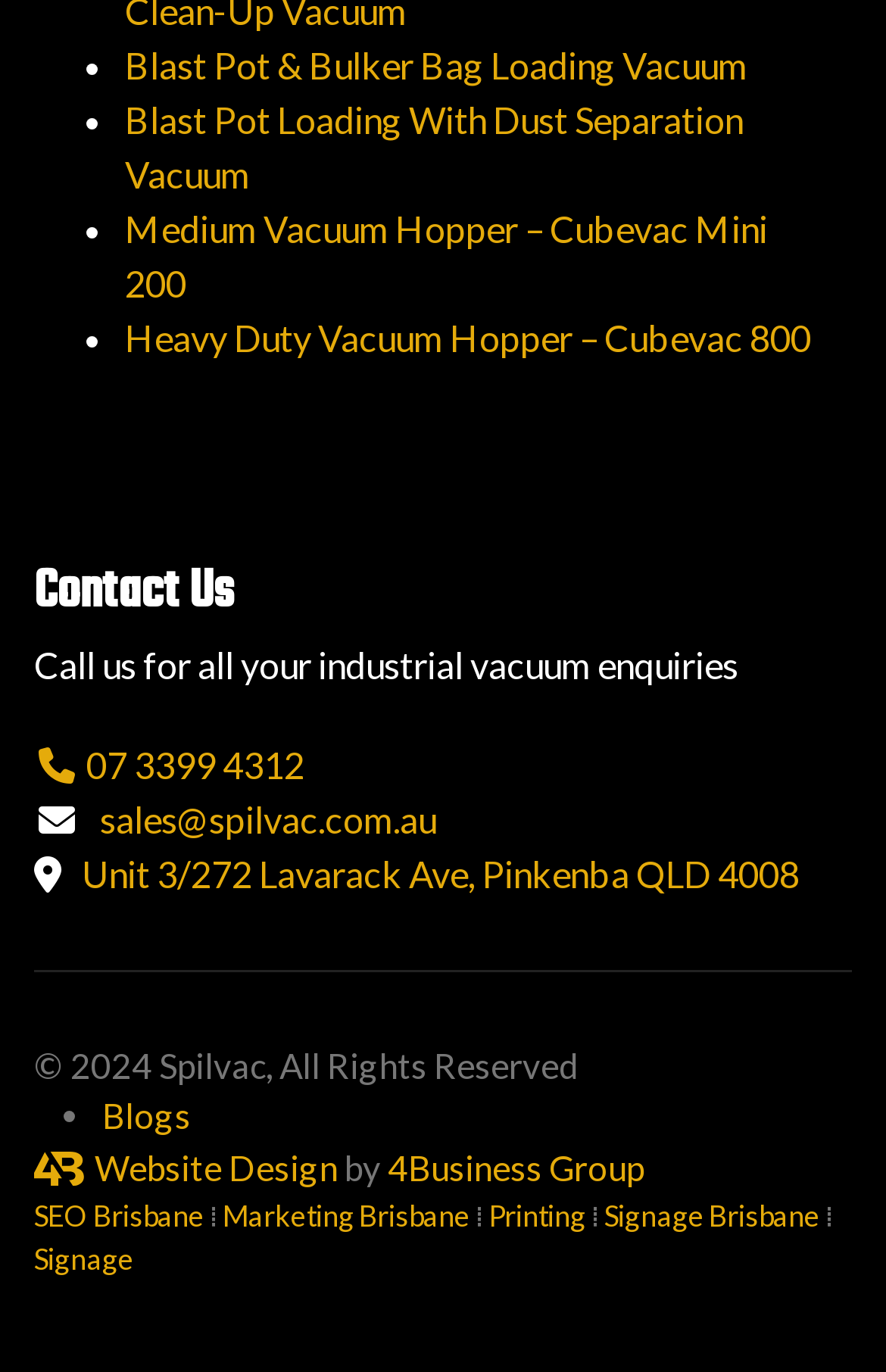Please identify the coordinates of the bounding box for the clickable region that will accomplish this instruction: "Read the company's blog".

[0.115, 0.799, 0.215, 0.828]